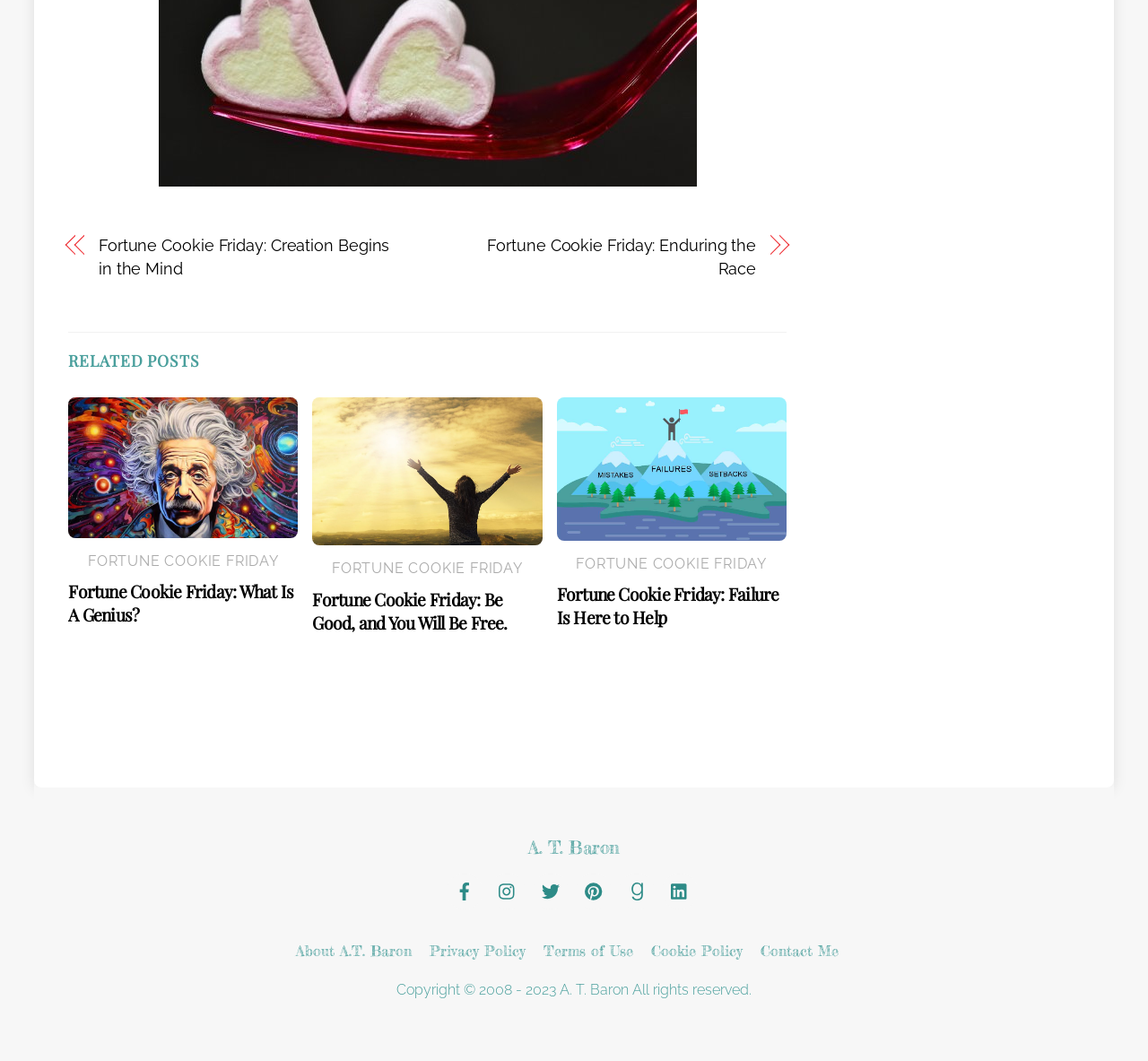Locate the bounding box coordinates of the item that should be clicked to fulfill the instruction: "Read the 'Fortune Cookie Friday: Failure Is Here to Help' post".

[0.485, 0.49, 0.685, 0.506]